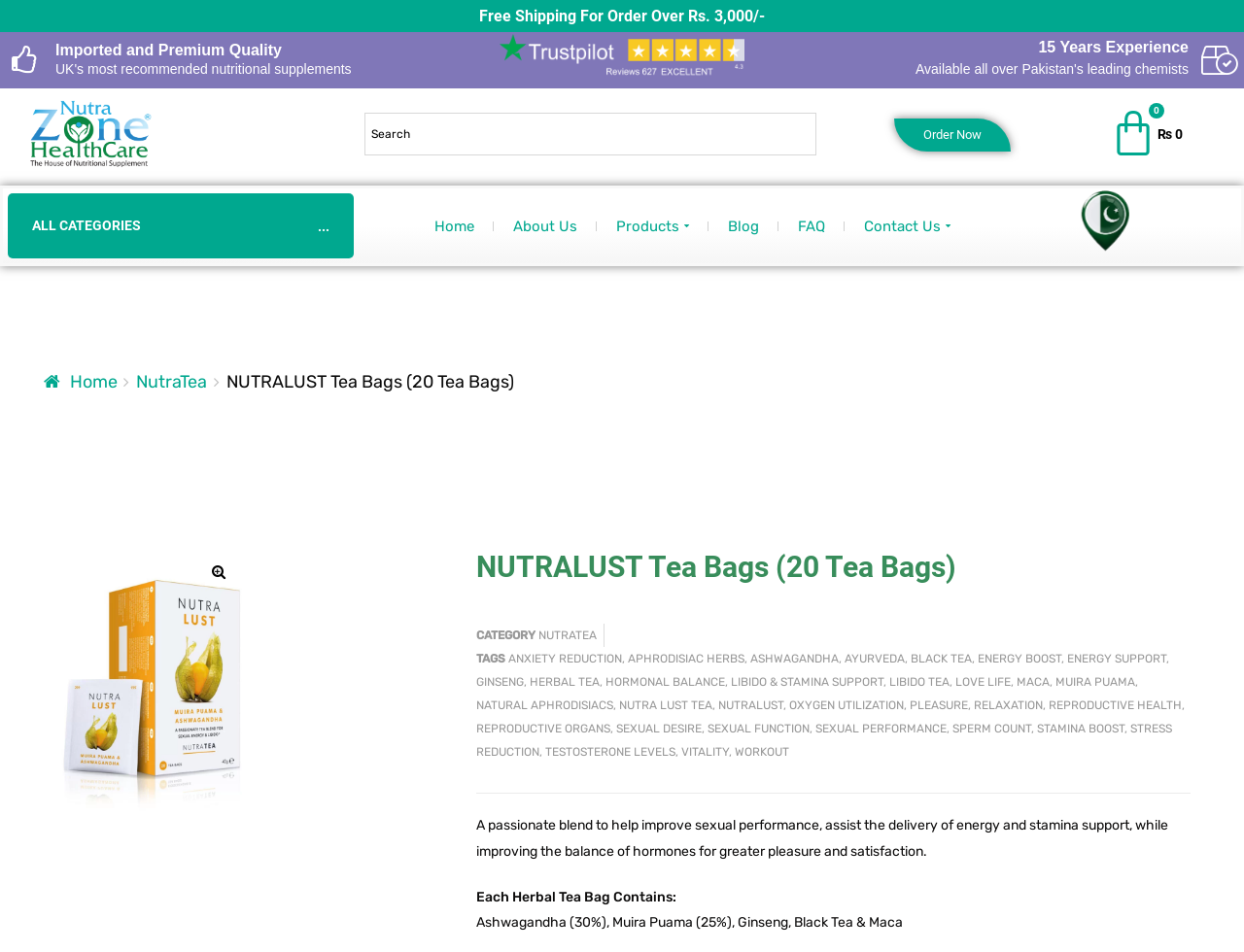Provide the bounding box for the UI element matching this description: "Nutra Lust tea".

[0.498, 0.734, 0.573, 0.748]